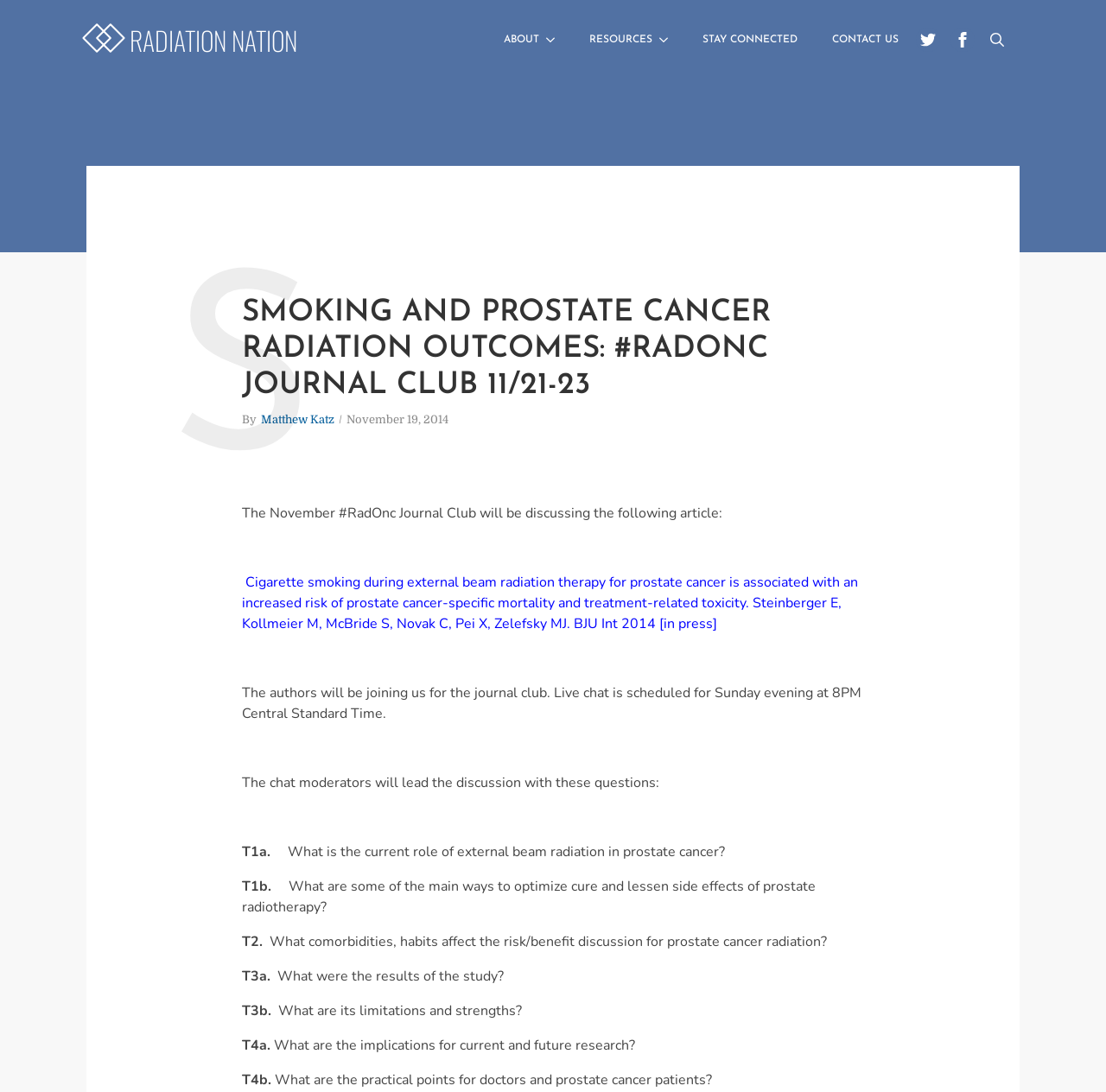Locate the bounding box coordinates of the element's region that should be clicked to carry out the following instruction: "Click on the 'RADIATION NATION' link". The coordinates need to be four float numbers between 0 and 1, i.e., [left, top, right, bottom].

[0.078, 0.019, 0.269, 0.054]